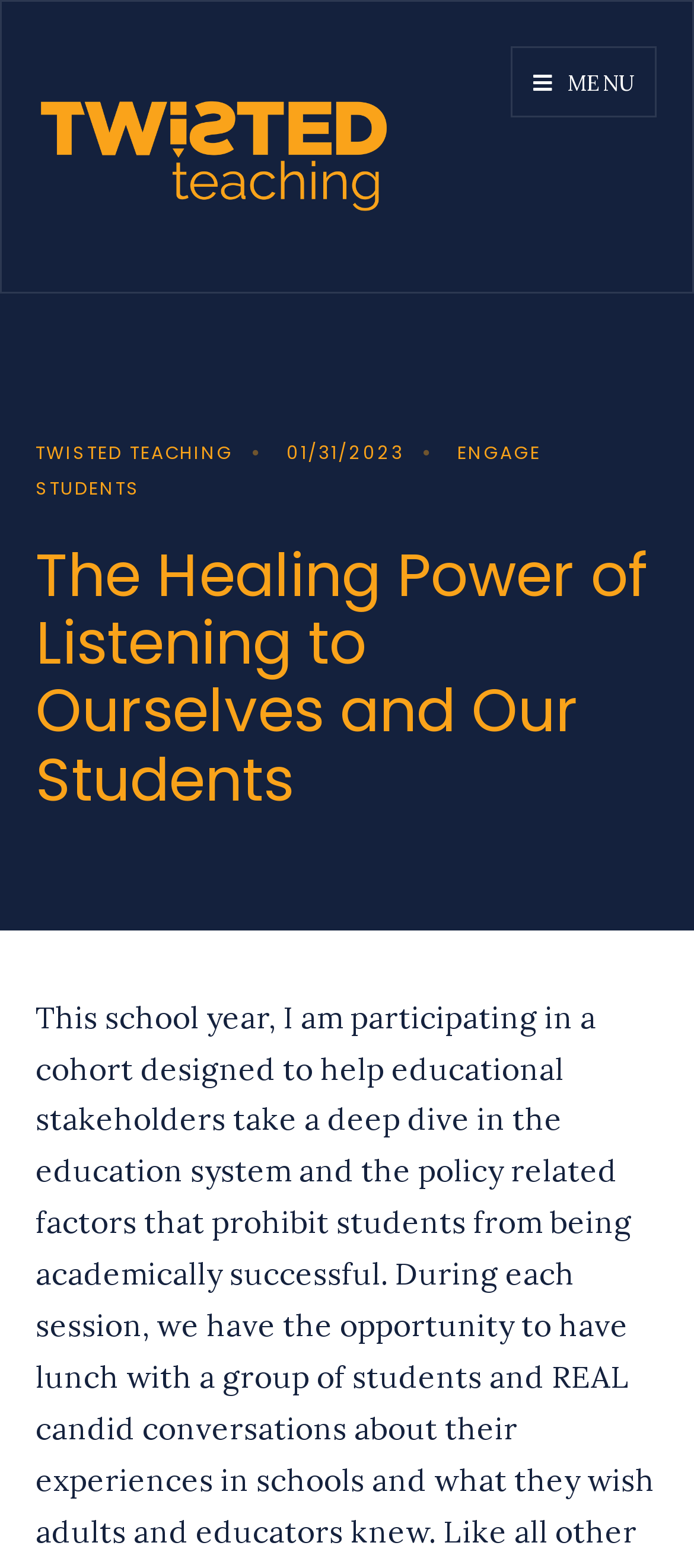What is the text on the top-right corner?
Using the visual information, answer the question in a single word or phrase.

MENU